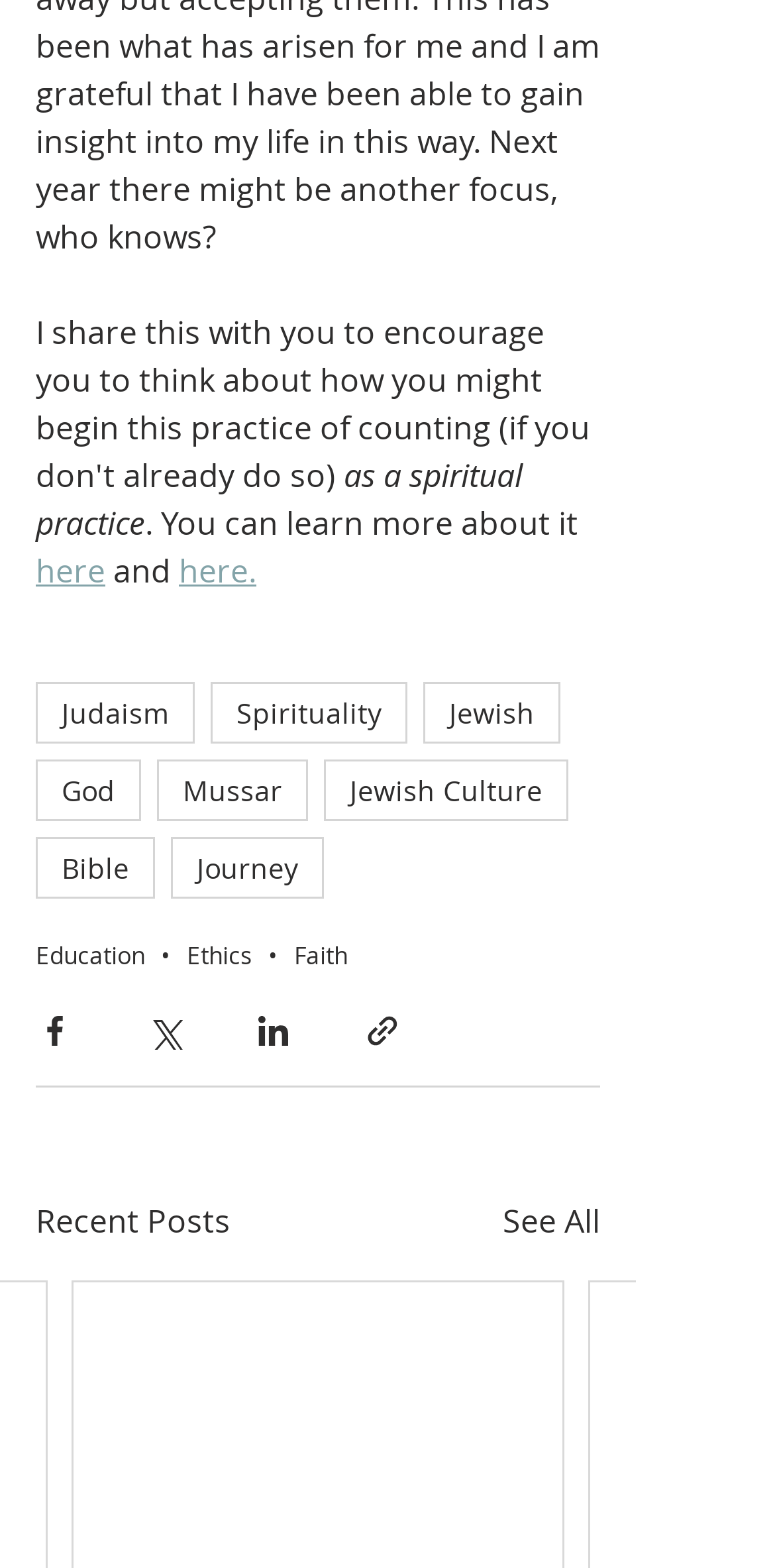How many social media platforms can you share content with?
Based on the image, provide a one-word or brief-phrase response.

4